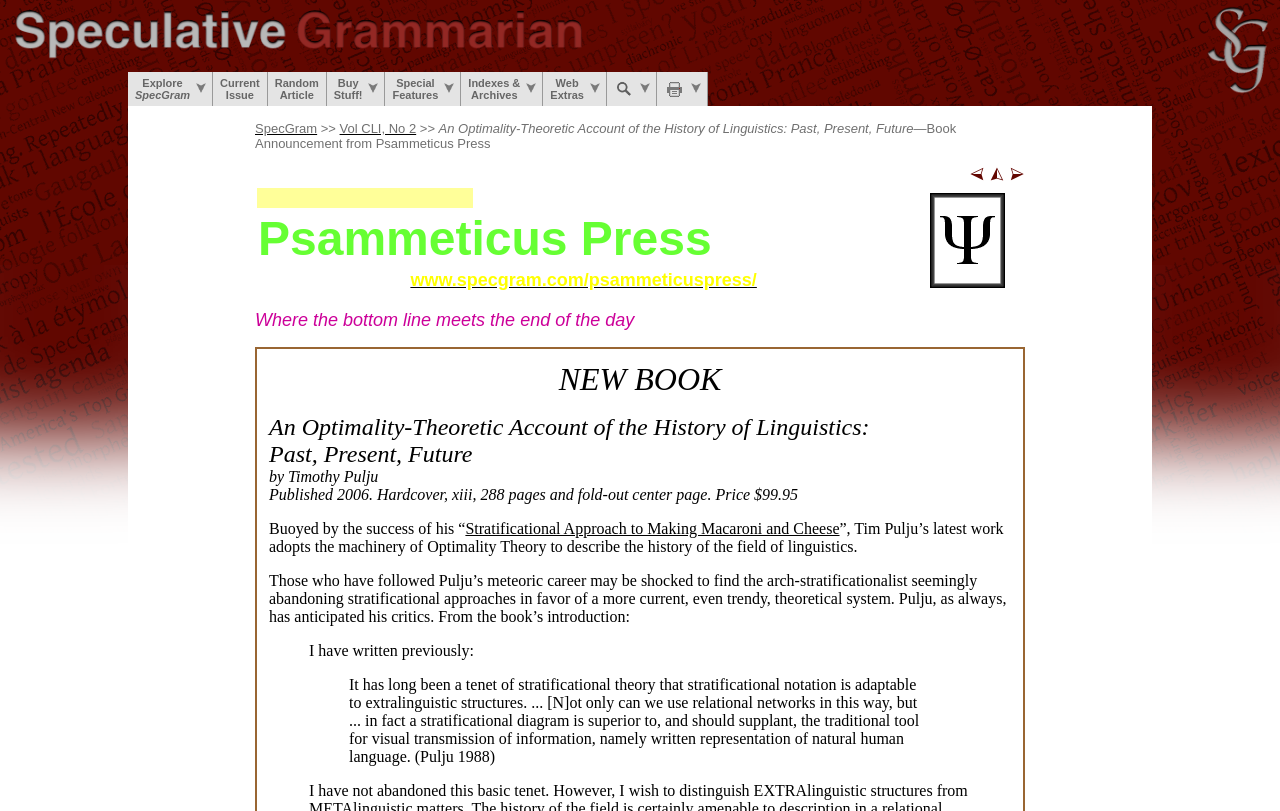Please identify the bounding box coordinates of the clickable element to fulfill the following instruction: "Search SpecGram". The coordinates should be four float numbers between 0 and 1, i.e., [left, top, right, bottom].

[0.474, 0.089, 0.513, 0.131]